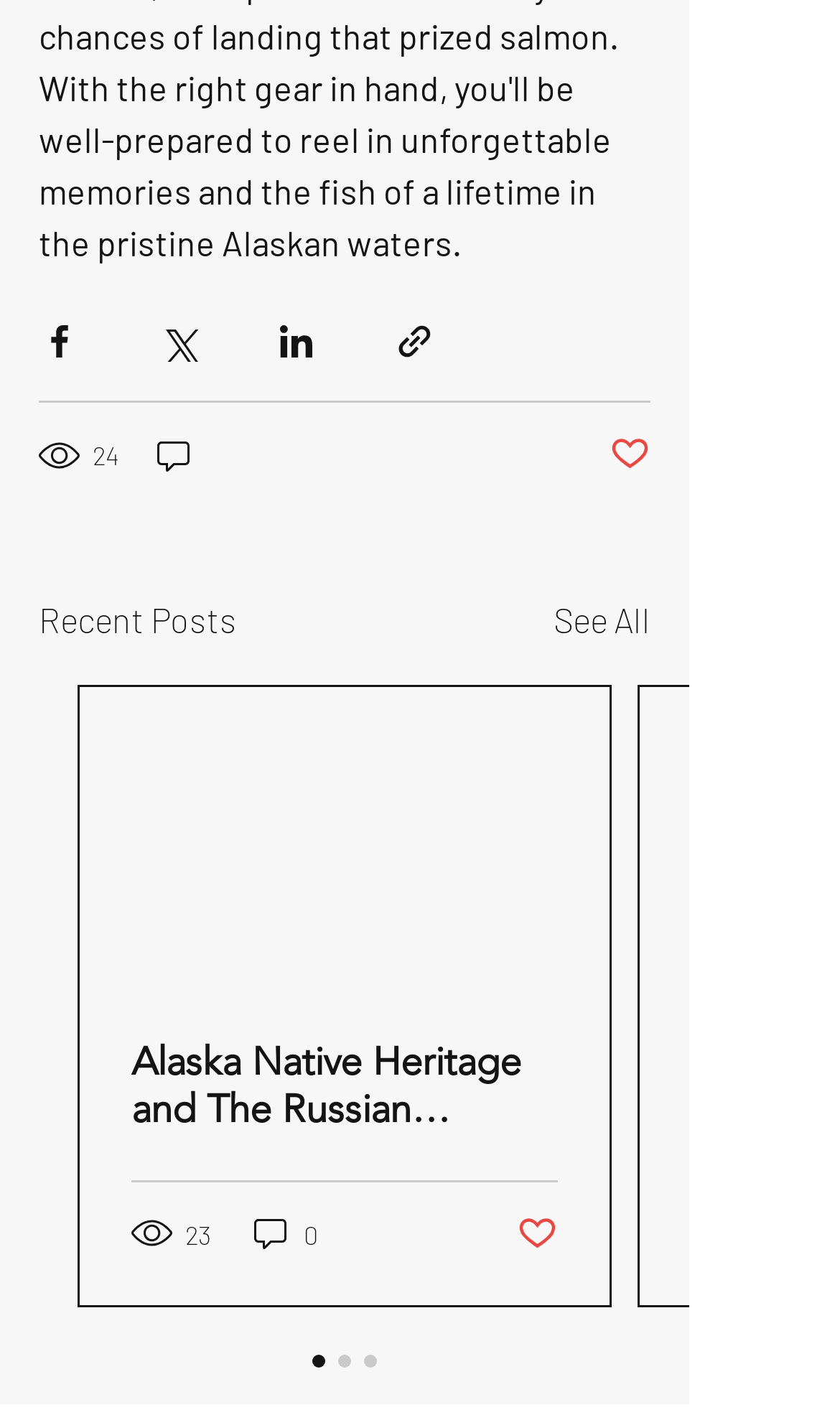What is the title of the first post?
Provide a one-word or short-phrase answer based on the image.

Alaska Native Heritage and The Russian Orthodox Church in Old Harbor, Alaska